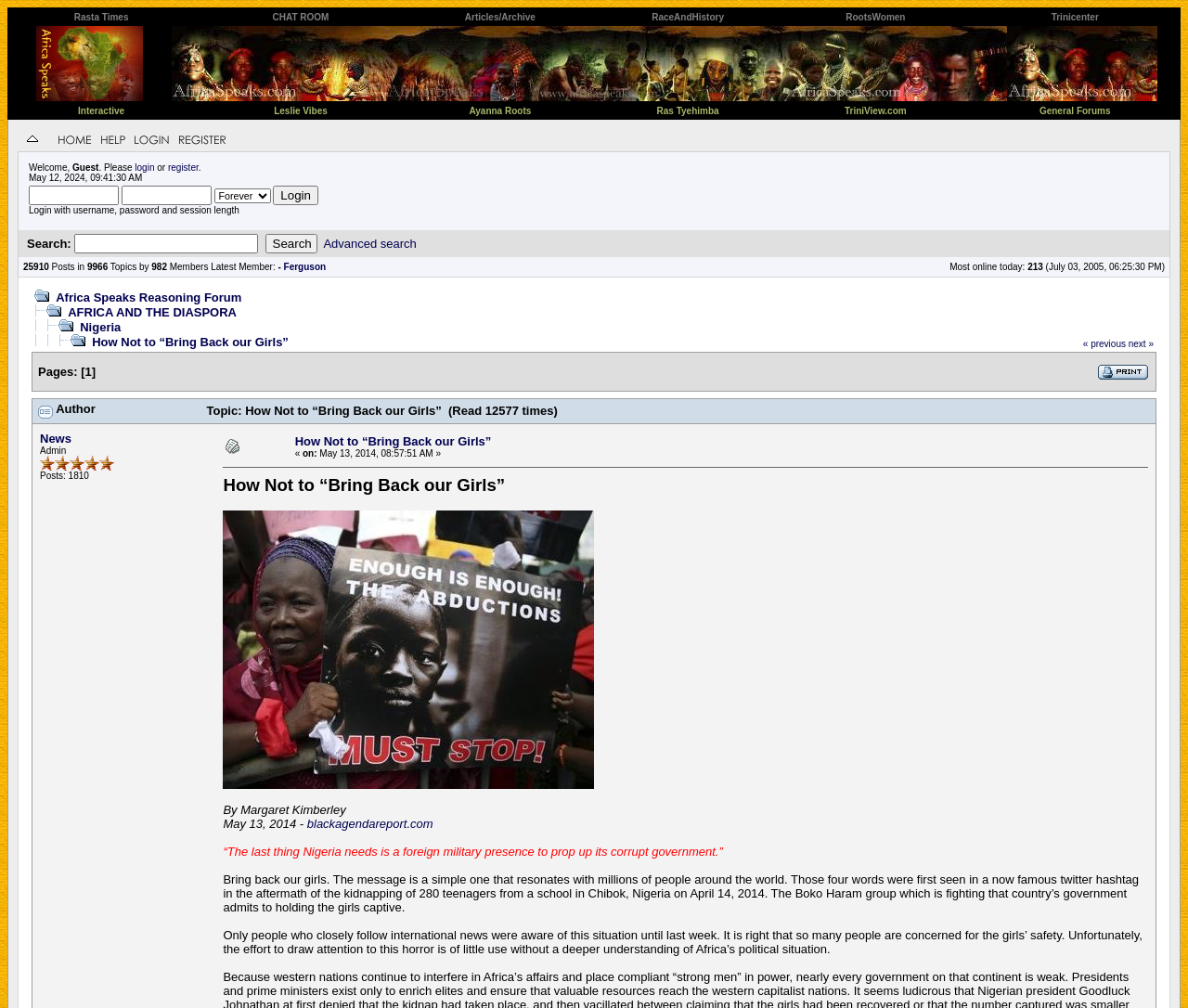Highlight the bounding box coordinates of the region I should click on to meet the following instruction: "Click on the 'Interactive' link".

[0.066, 0.102, 0.105, 0.116]